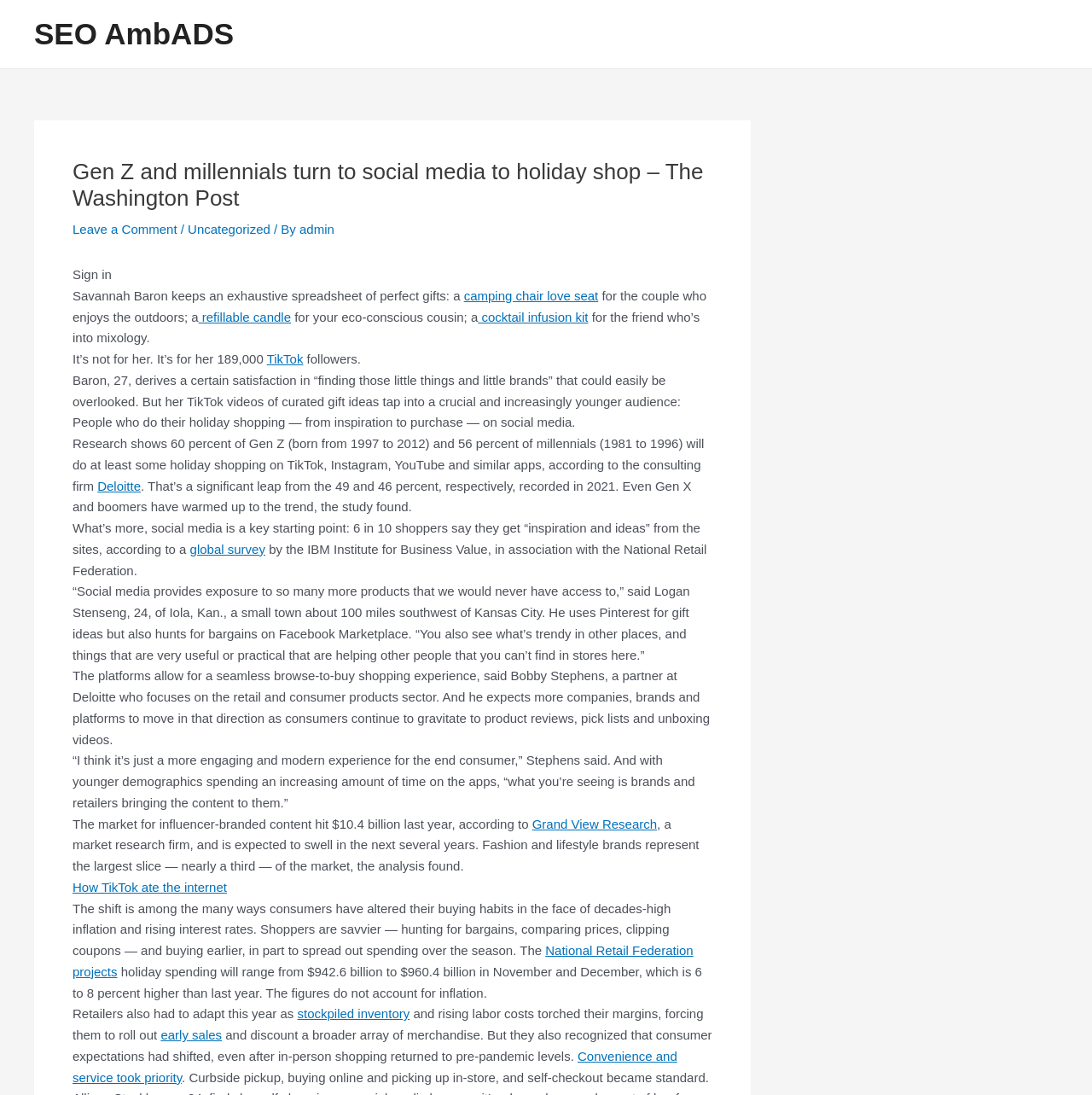What percentage of Gen Z will do holiday shopping on social media?
Based on the image, give a one-word or short phrase answer.

60 percent